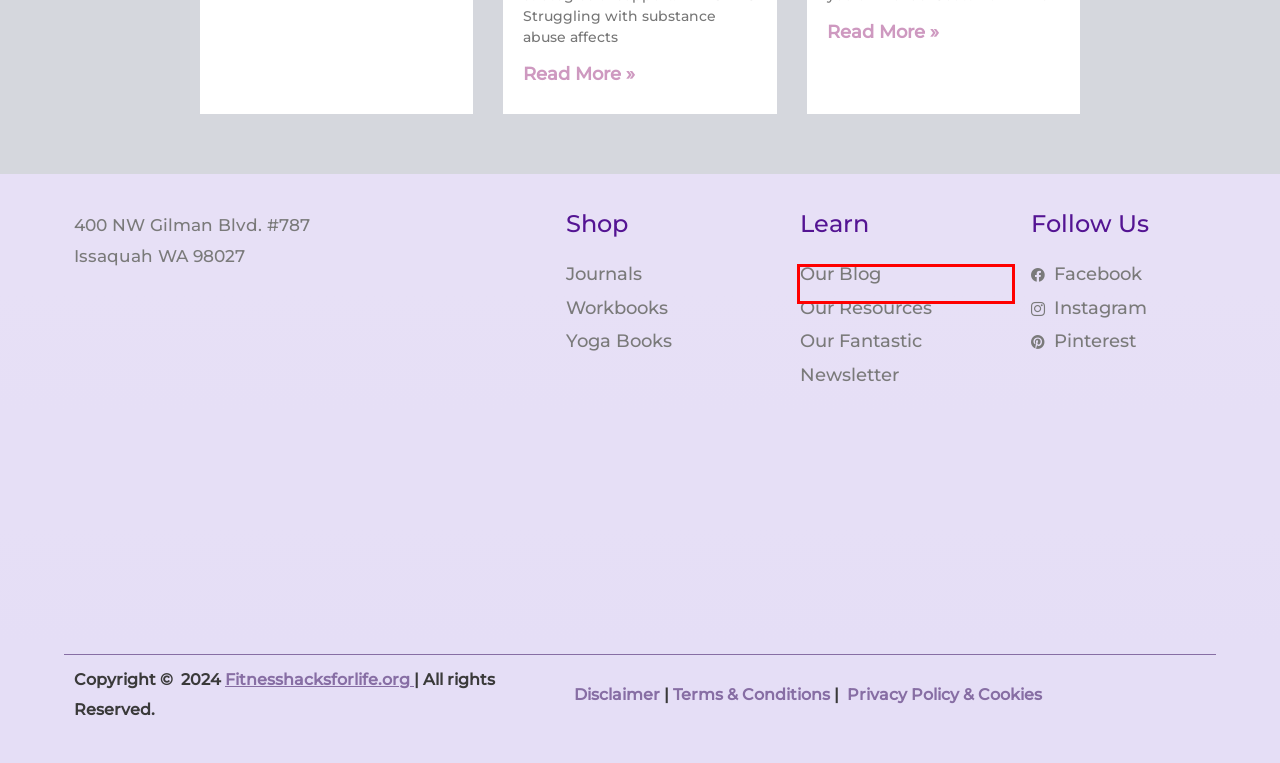You have a screenshot of a webpage with a red rectangle bounding box around a UI element. Choose the best description that matches the new page after clicking the element within the bounding box. The candidate descriptions are:
A. Overcome Abuse with these Strategies | Fitness Hacks For Life
B. Exemption Requirements - 501(c)(3) Organizations | Internal Revenue Service
C. Contact Us | Fitness Hacks For Life
D. Intro. to Yoga and Mental Wellbeing. | Fitness Hacks For Life
E. Hacks for Easy Weight Loss. | Fitness Hacks For Life
F. Life Hacks | Fitness Hacks For Life
G. Mental Hacks | Fitness Hacks For Life
H. Chat | Fitness Hacks For Life

D